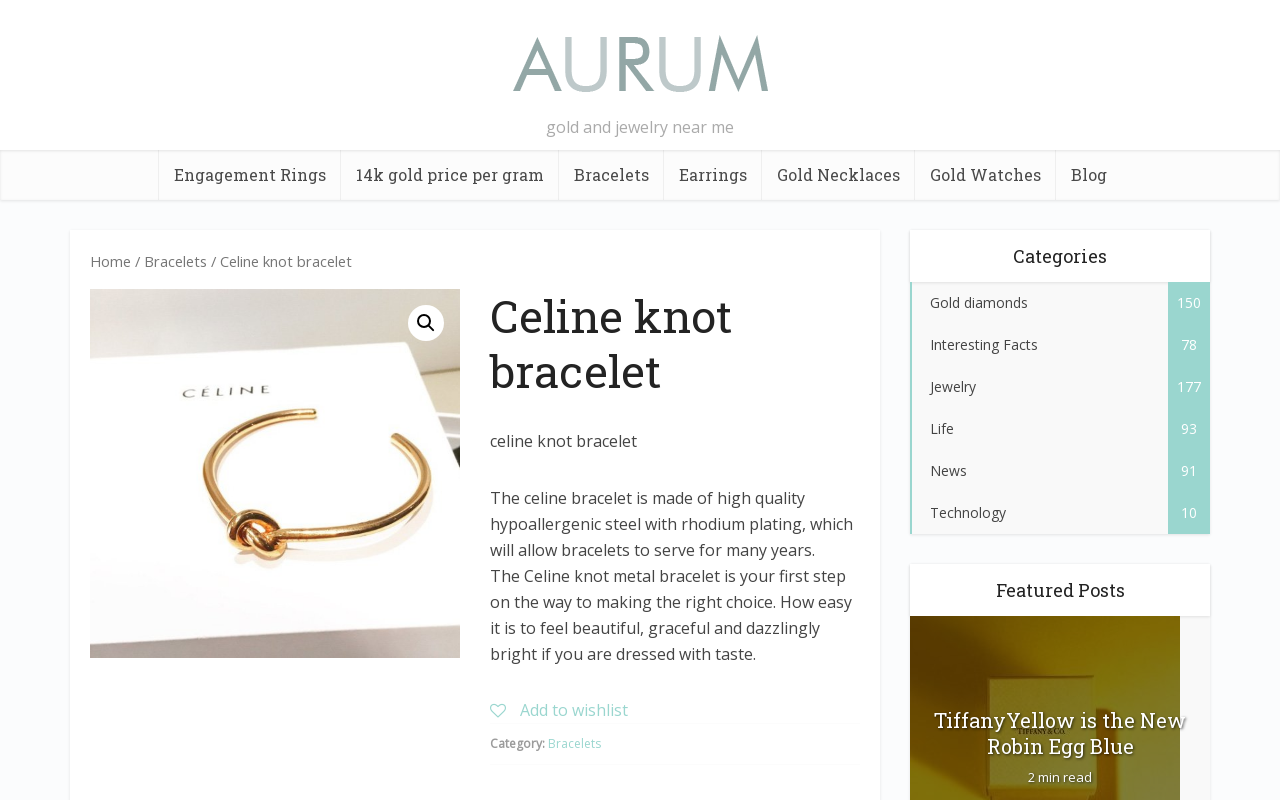Identify the main heading of the webpage and provide its text content.

Celine knot bracelet